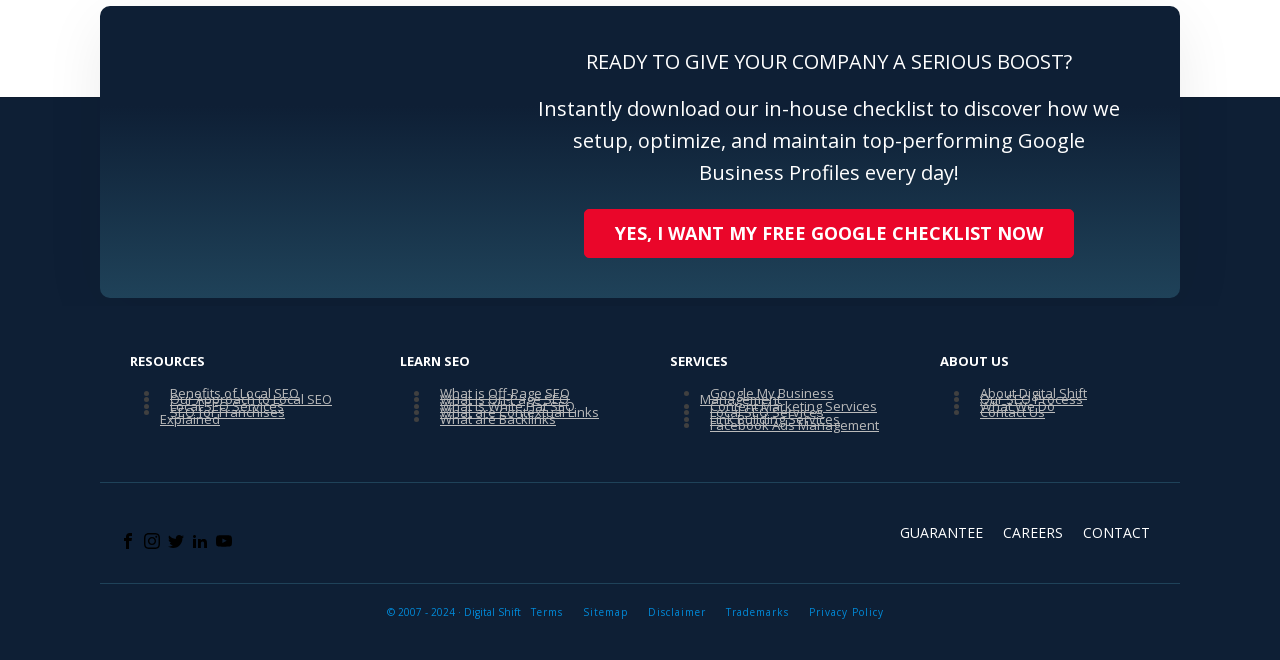Given the element description "What is White Hat SEO", identify the bounding box of the corresponding UI element.

[0.336, 0.591, 0.457, 0.639]